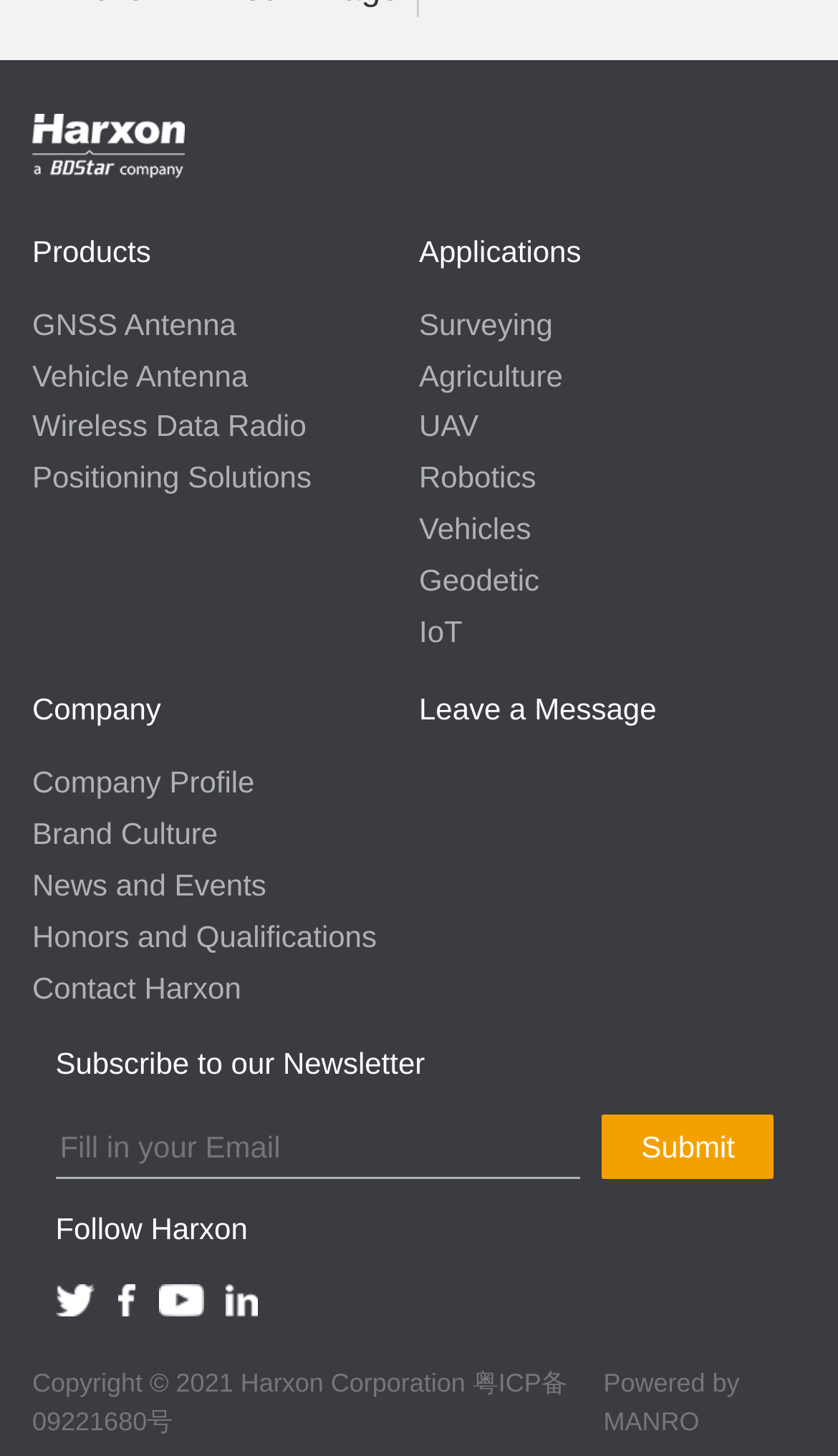Please identify the bounding box coordinates of the clickable area that will fulfill the following instruction: "Click on GNSS Antenna". The coordinates should be in the format of four float numbers between 0 and 1, i.e., [left, top, right, bottom].

[0.038, 0.21, 0.282, 0.234]